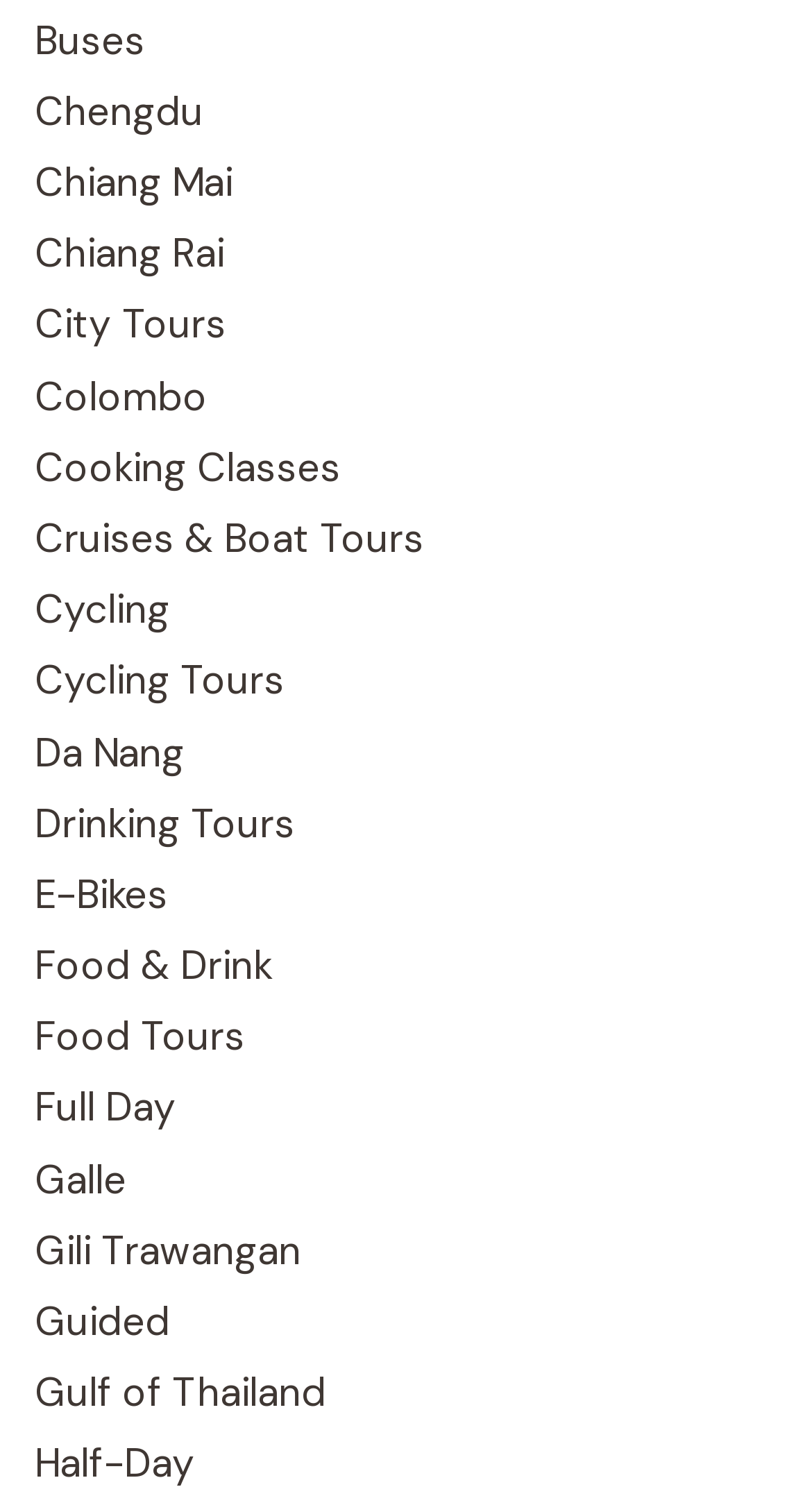What are the types of tours offered?
Provide an in-depth answer to the question, covering all aspects.

Based on the links provided on the webpage, it appears that the website offers various types of tours, including City Tours, Food Tours, Cycling Tours, and more. These links are arranged vertically on the webpage, indicating that they are different categories of tours.